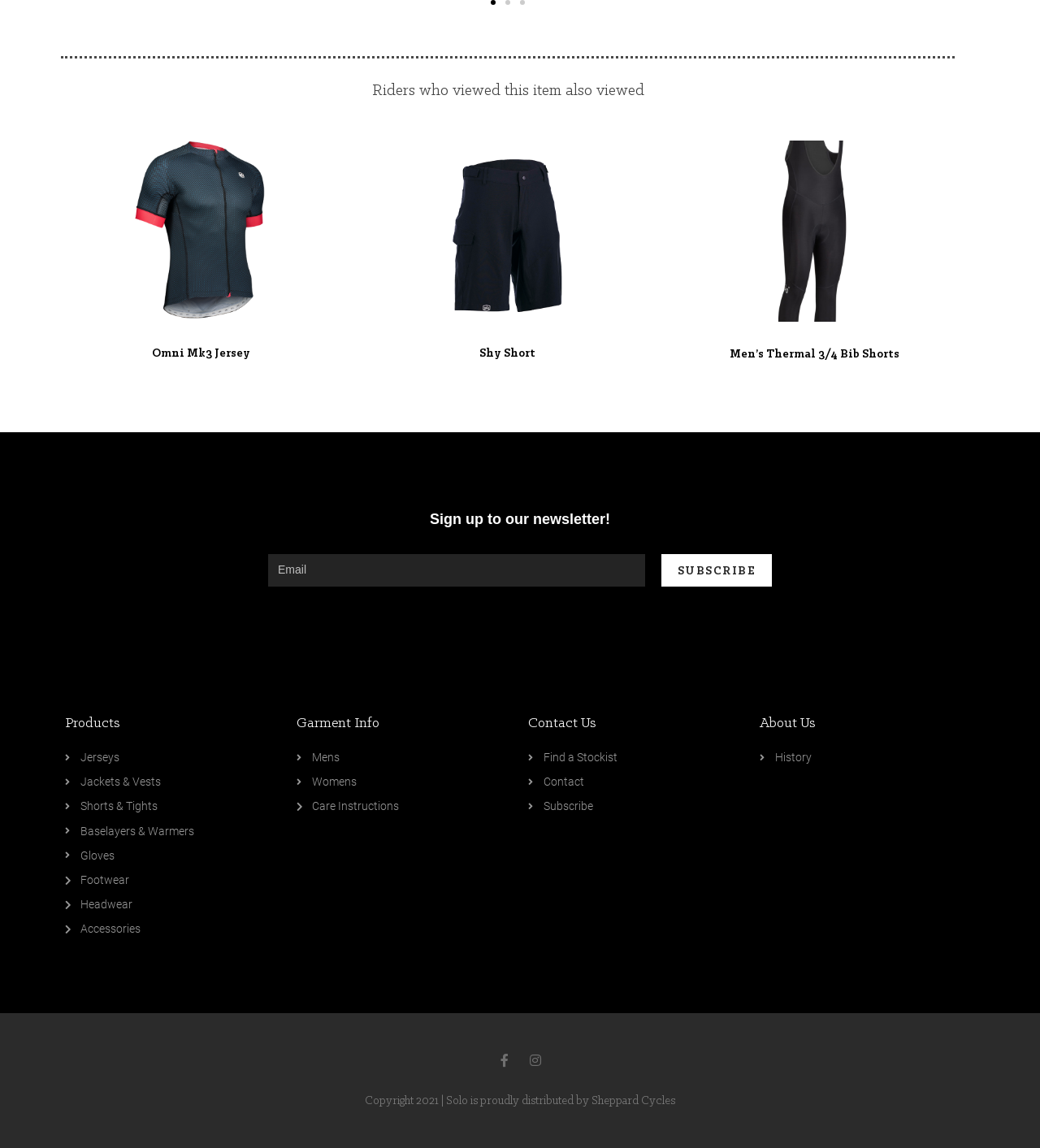Answer with a single word or phrase: 
What are the social media platforms linked on the webpage?

Facebook, Instagram